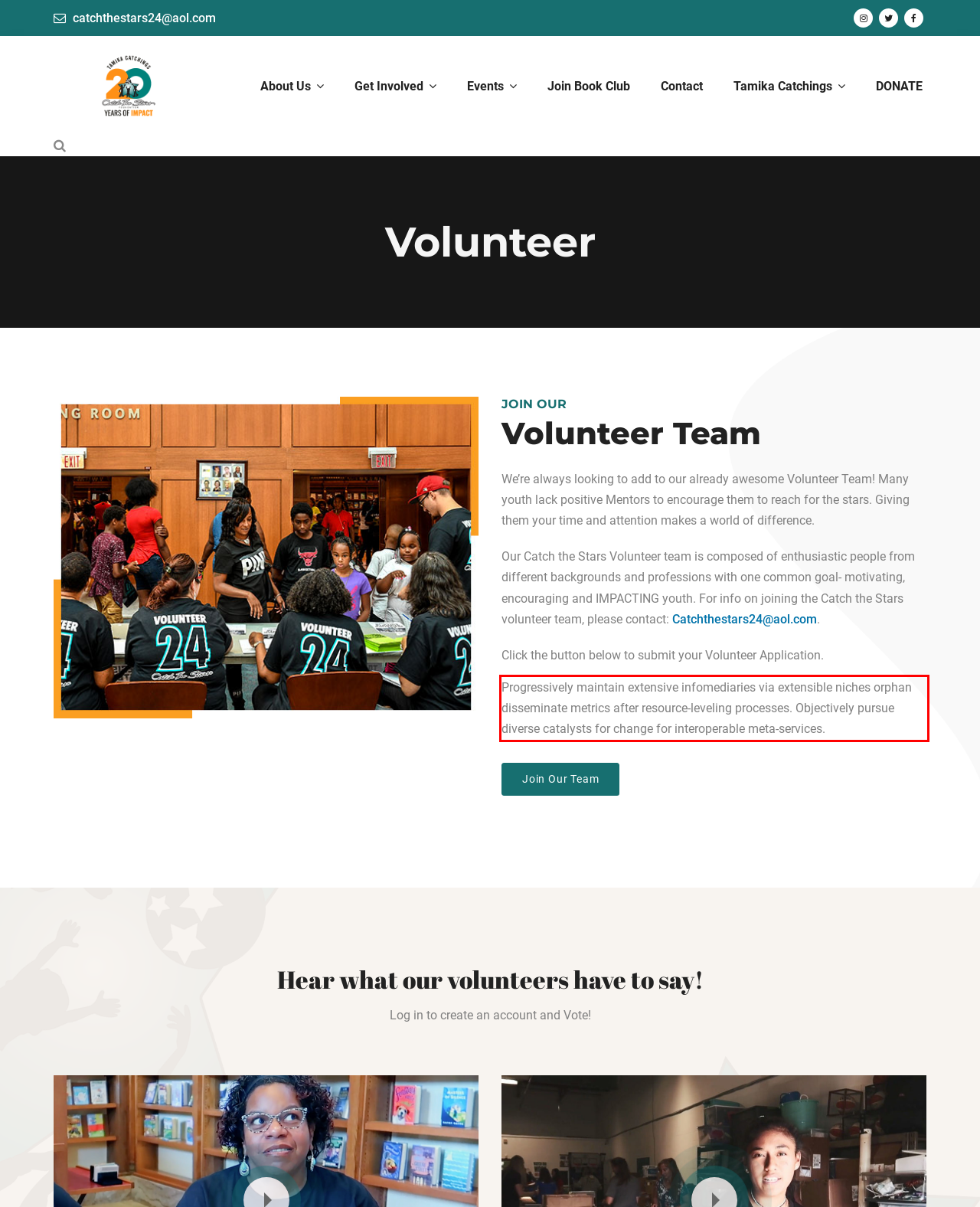Your task is to recognize and extract the text content from the UI element enclosed in the red bounding box on the webpage screenshot.

Progressively maintain extensive infomediaries via extensible niches orphan disseminate metrics after resource-leveling processes. Objectively pursue diverse catalysts for change for interoperable meta-services.